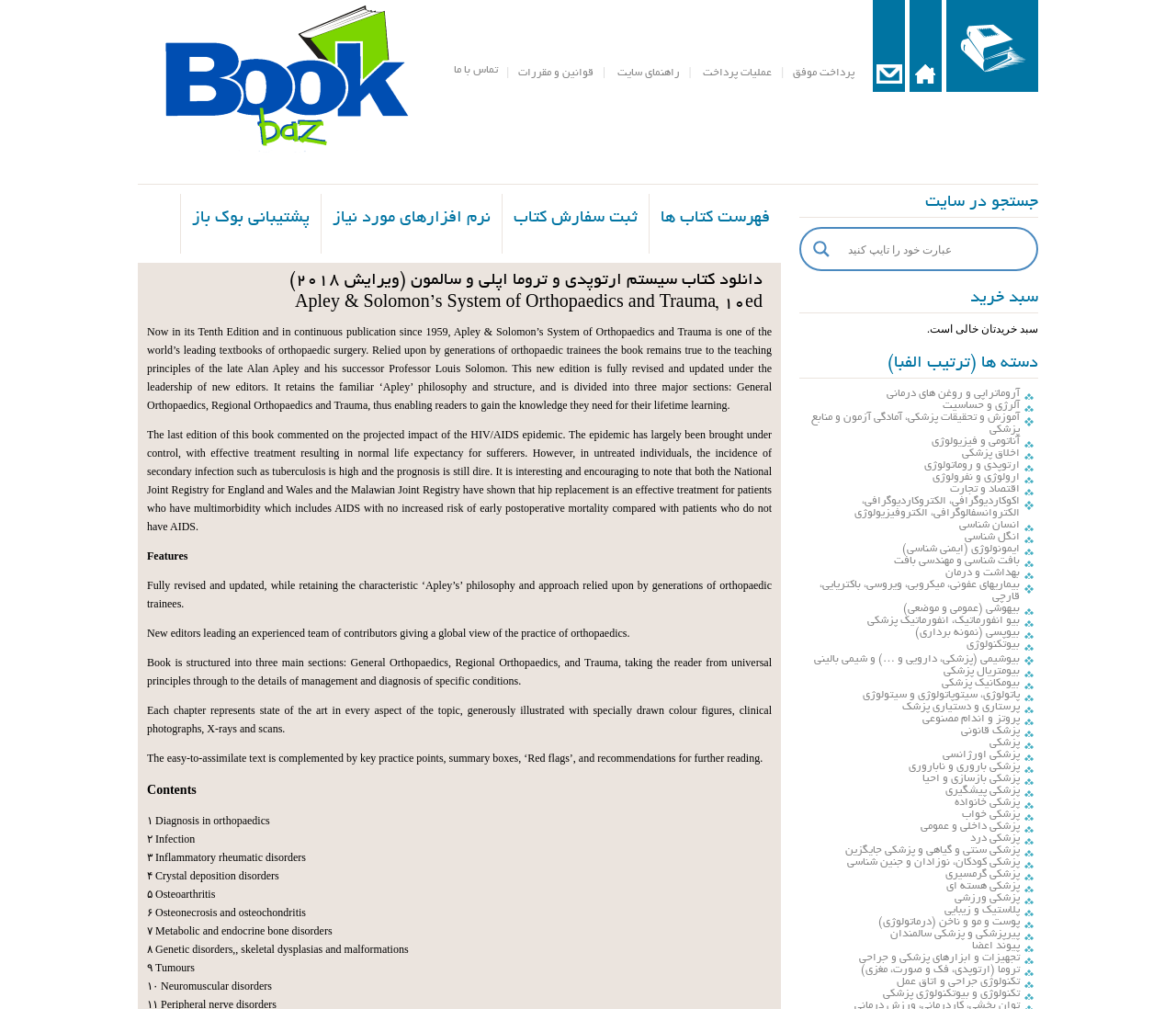Identify the bounding box coordinates for the UI element described as follows: "تماس با ما". Ensure the coordinates are four float numbers between 0 and 1, formatted as [left, top, right, bottom].

[0.378, 0.064, 0.431, 0.076]